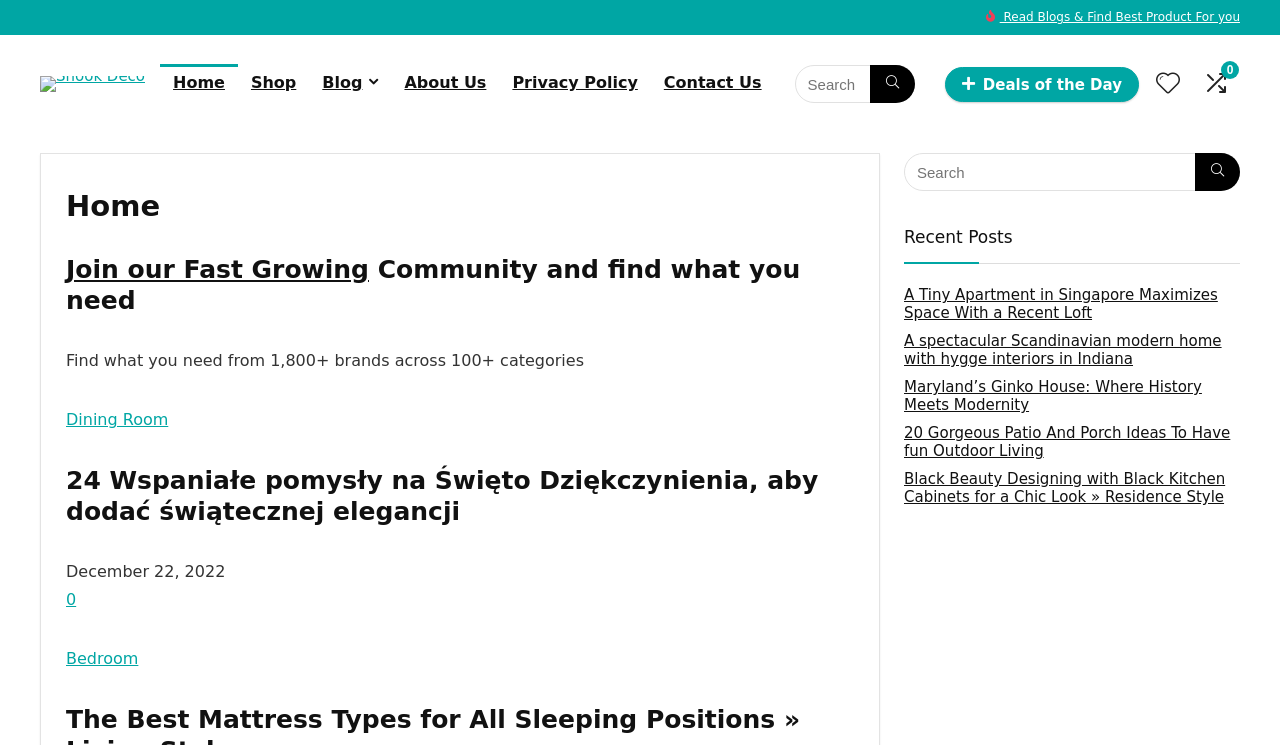Please locate the bounding box coordinates of the element's region that needs to be clicked to follow the instruction: "Search for products". The bounding box coordinates should be provided as four float numbers between 0 and 1, i.e., [left, top, right, bottom].

[0.621, 0.087, 0.715, 0.138]